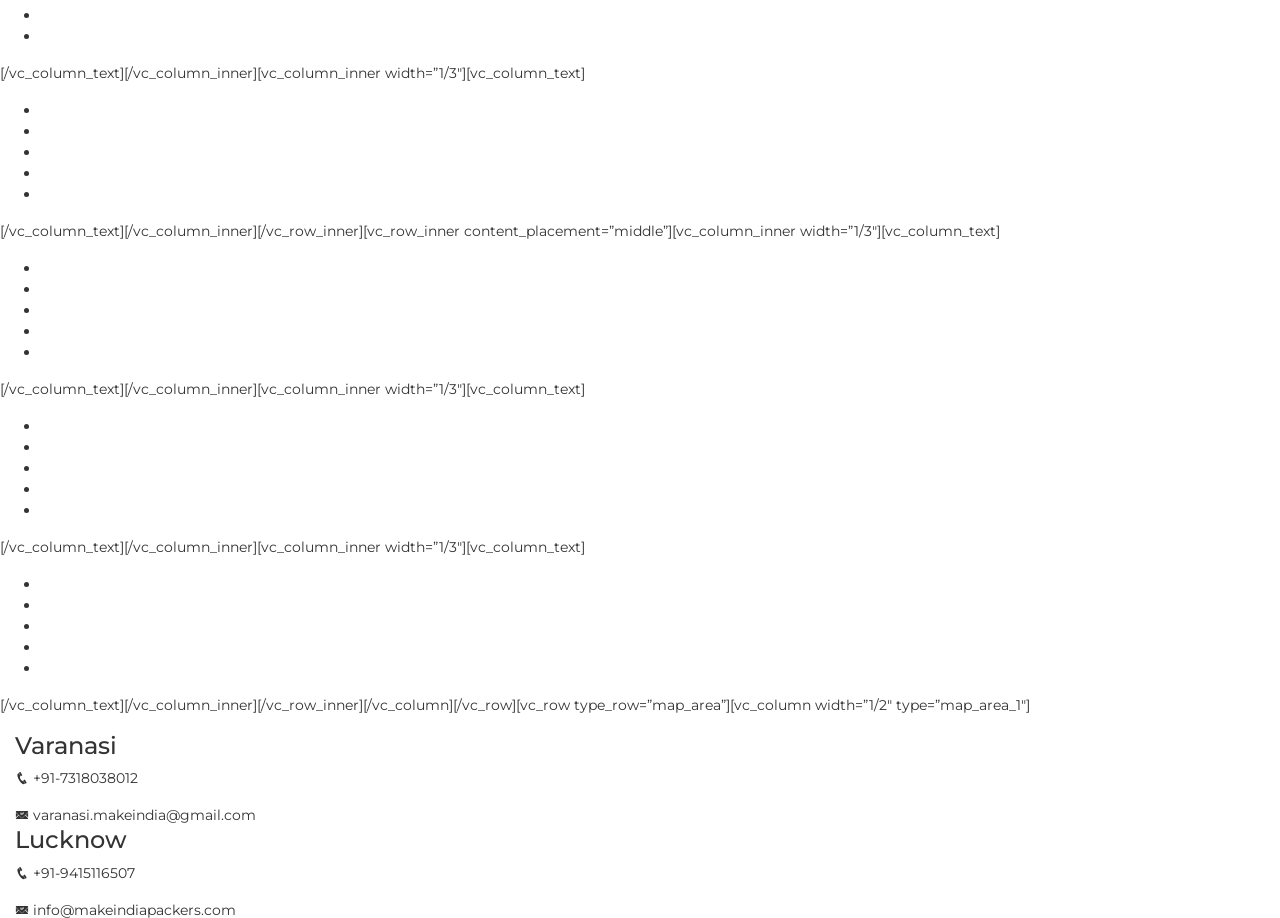Show the bounding box coordinates of the region that should be clicked to follow the instruction: "Click Packers & Movers in Agra."

[0.031, 0.006, 0.17, 0.026]